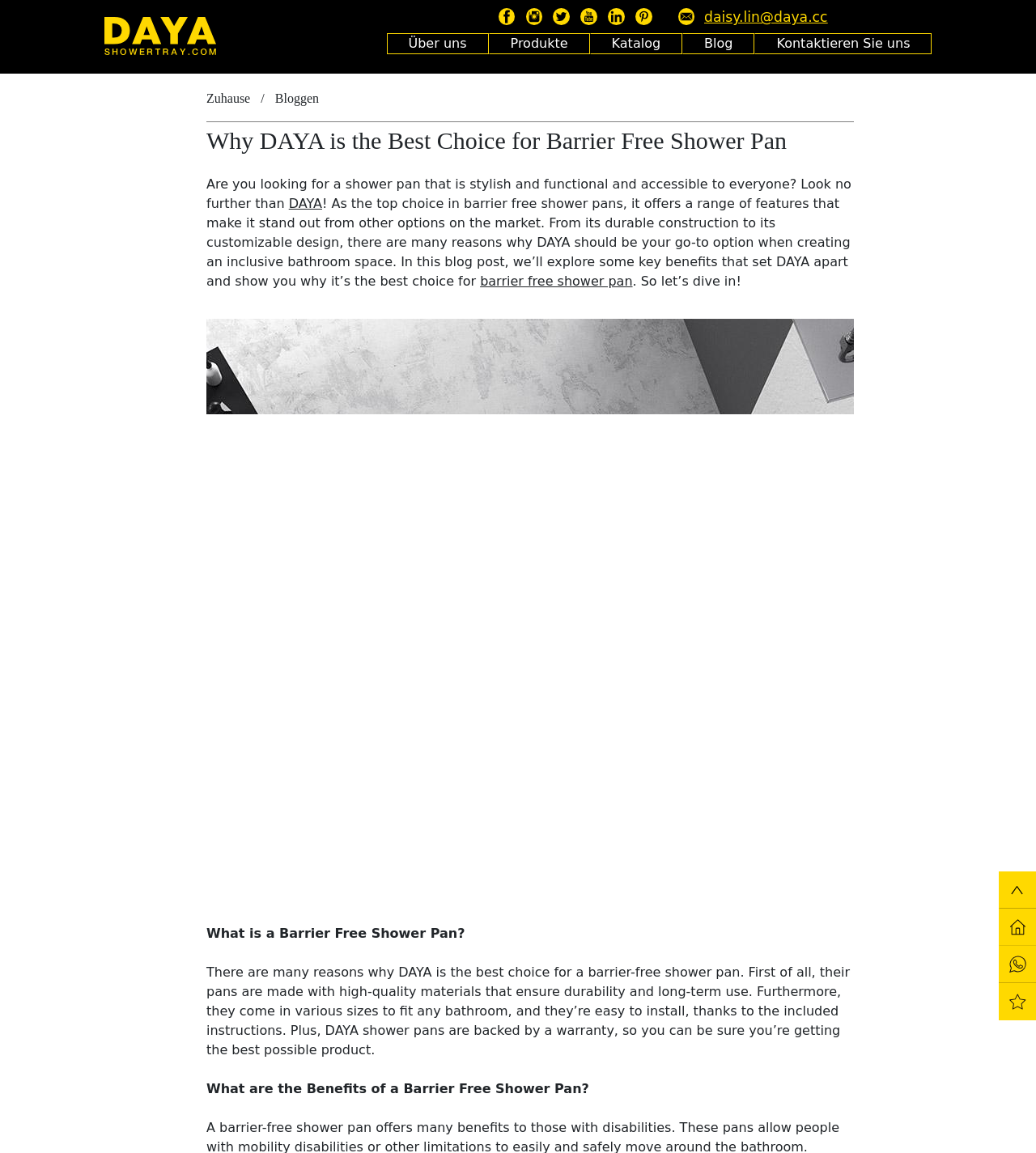What is the target audience of this webpage?
Look at the image and answer the question with a single word or phrase.

People looking for accessible bathroom solutions